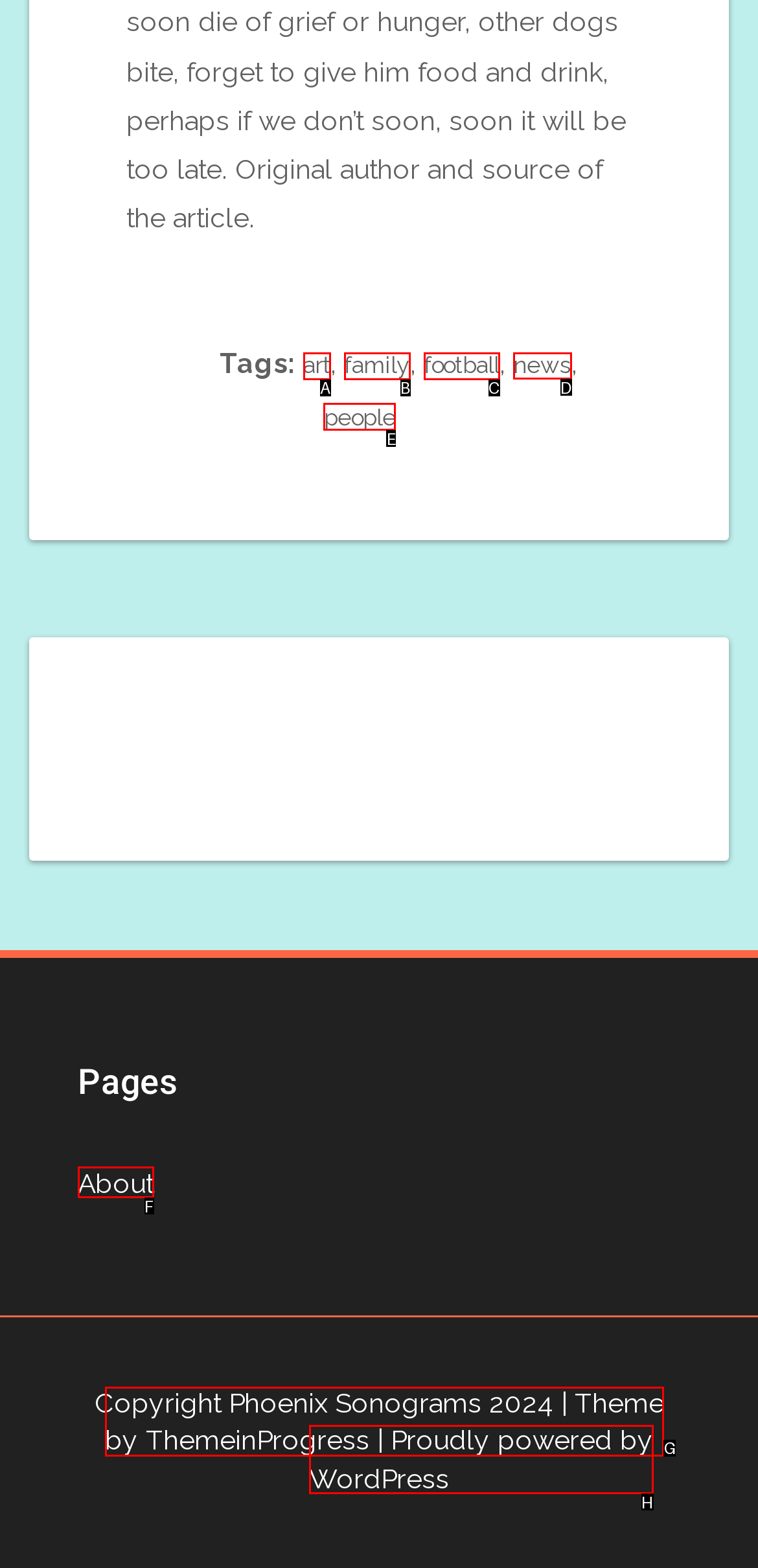Identify the HTML element you need to click to achieve the task: Explore the 'news' category. Respond with the corresponding letter of the option.

D